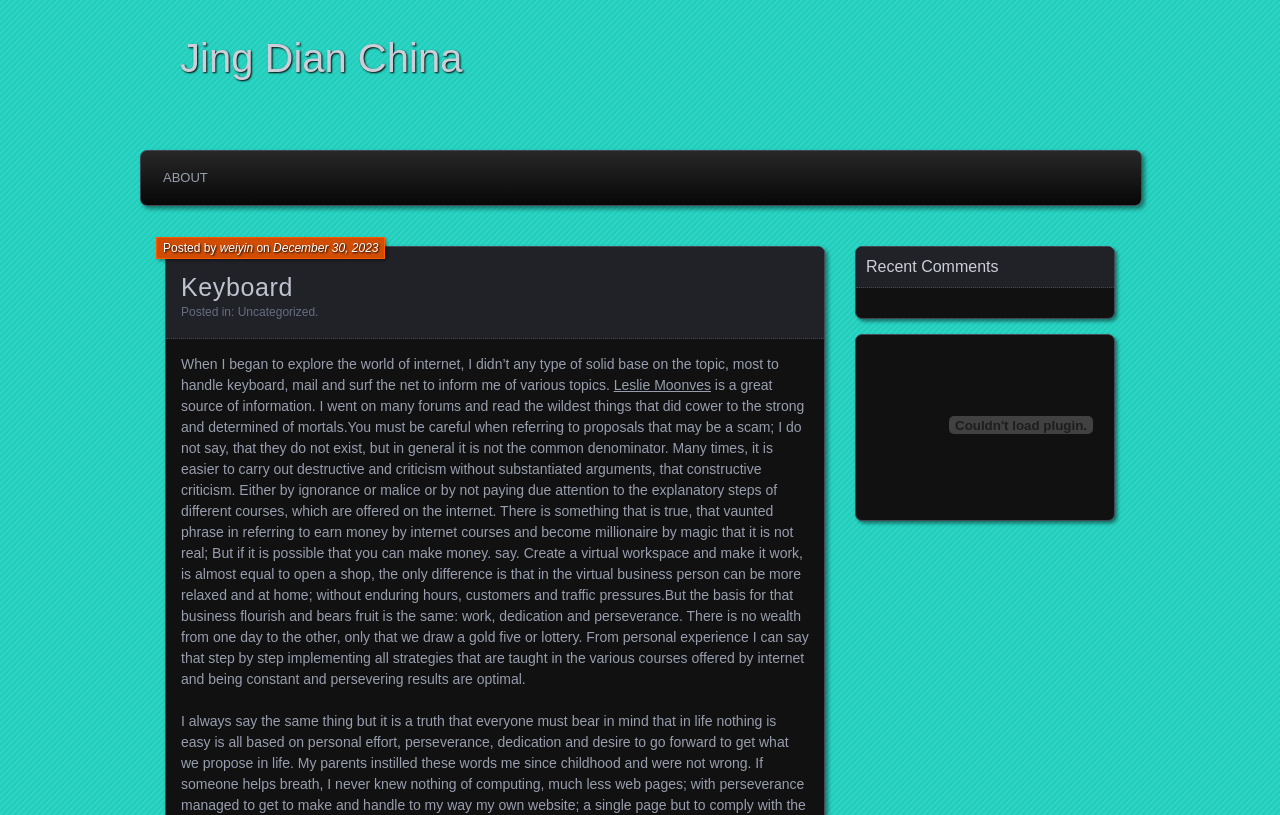Locate the UI element described by Leslie Moonves in the provided webpage screenshot. Return the bounding box coordinates in the format (top-left x, top-left y, bottom-right x, bottom-right y), ensuring all values are between 0 and 1.

[0.479, 0.463, 0.555, 0.482]